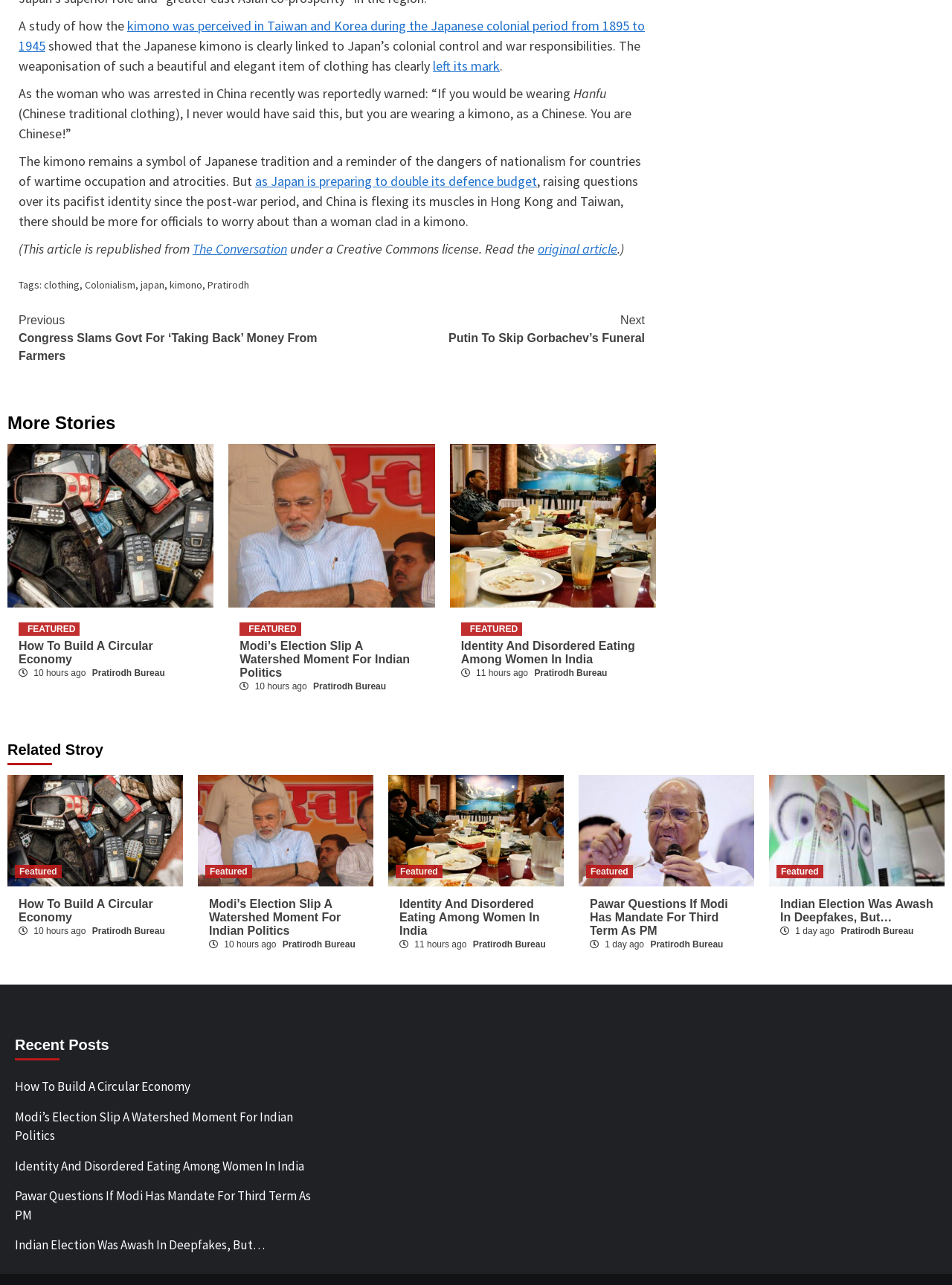Can you specify the bounding box coordinates for the region that should be clicked to fulfill this instruction: "Check the article about Identity And Disordered Eating Among Women In India".

[0.484, 0.498, 0.677, 0.519]